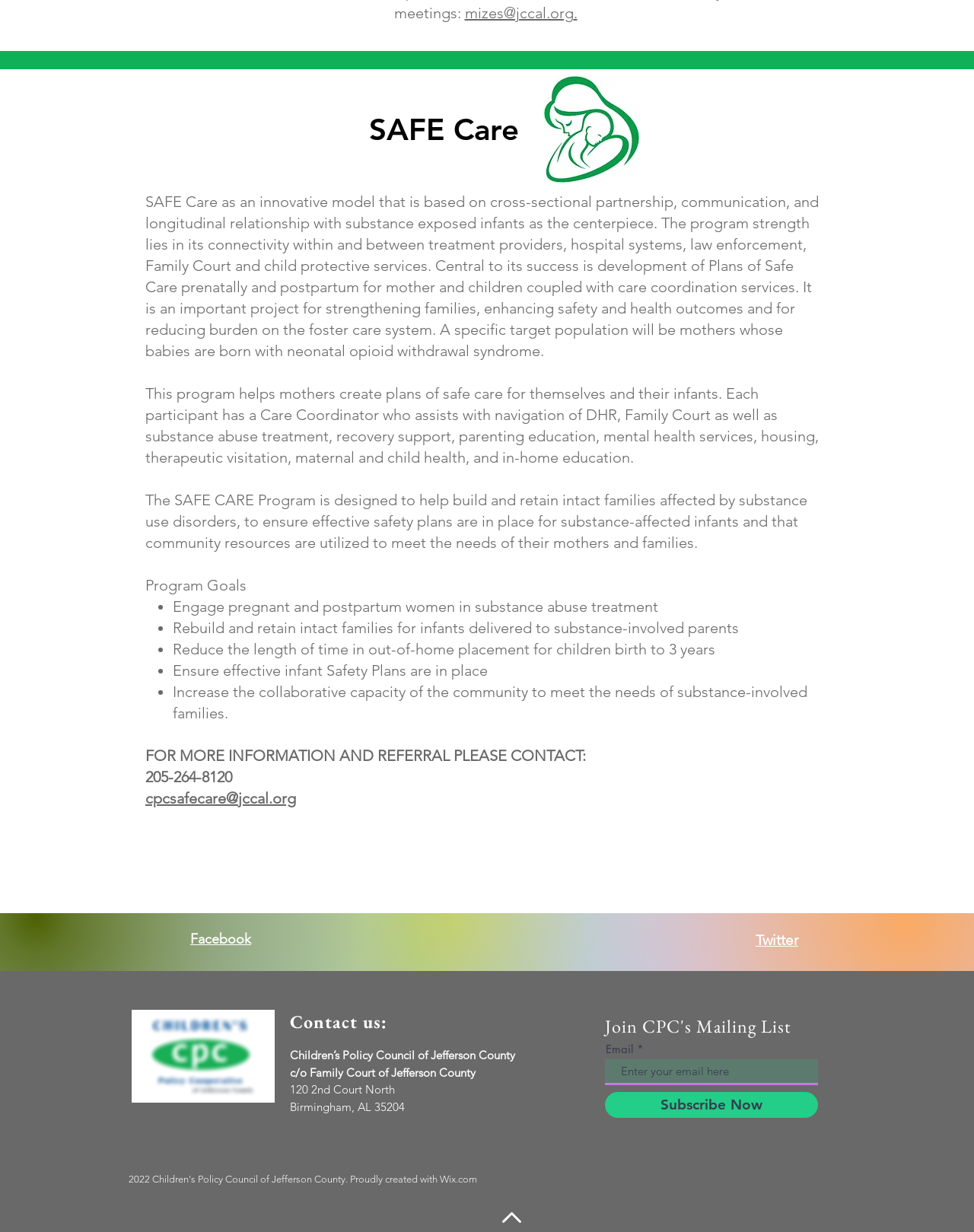From the element description name="email" placeholder="Enter your email here", predict the bounding box coordinates of the UI element. The coordinates must be specified in the format (top-left x, top-left y, bottom-right x, bottom-right y) and should be within the 0 to 1 range.

[0.621, 0.86, 0.84, 0.881]